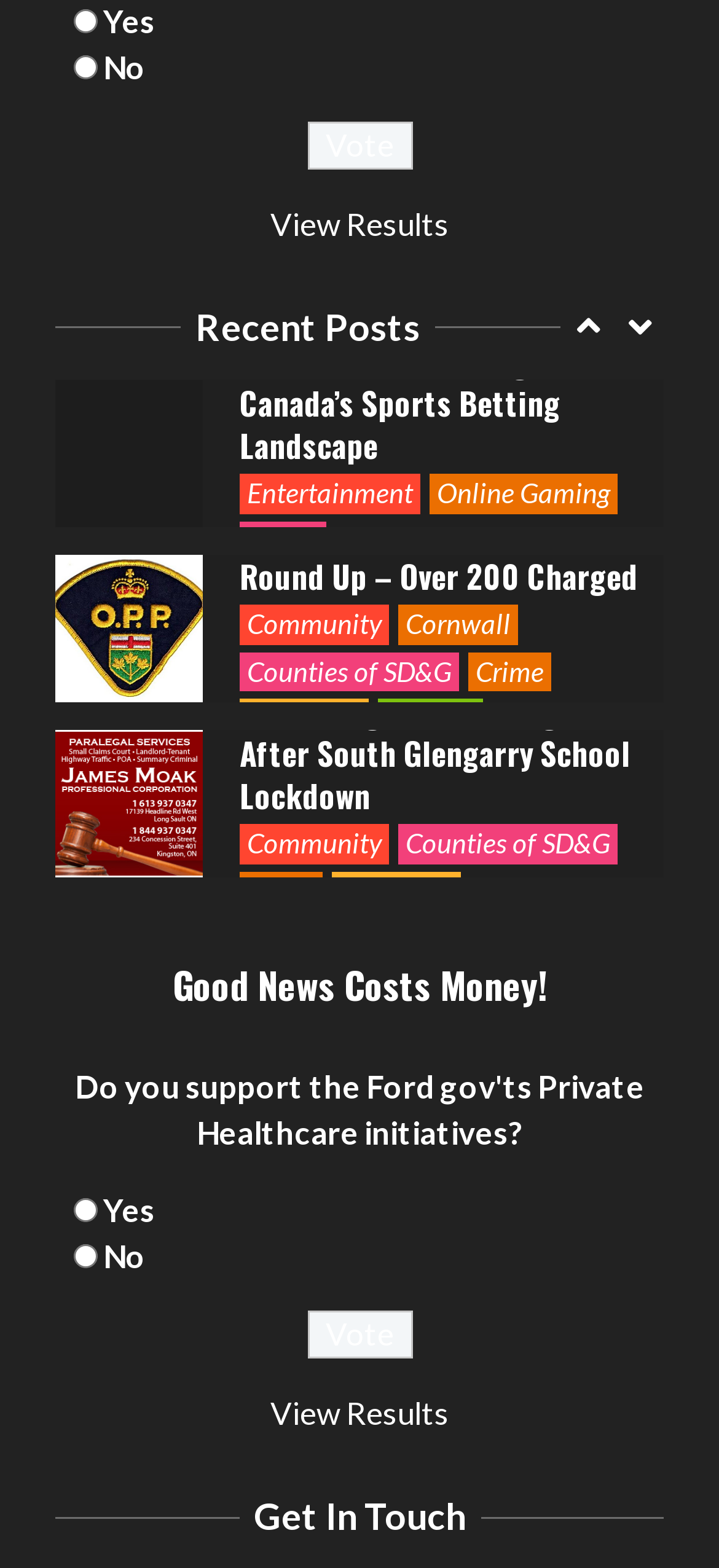Please determine the bounding box coordinates of the element's region to click in order to carry out the following instruction: "Read OPP Charge Scarborough Man After South Glengarry School Lockdown". The coordinates should be four float numbers between 0 and 1, i.e., [left, top, right, bottom].

[0.333, 0.106, 0.897, 0.186]